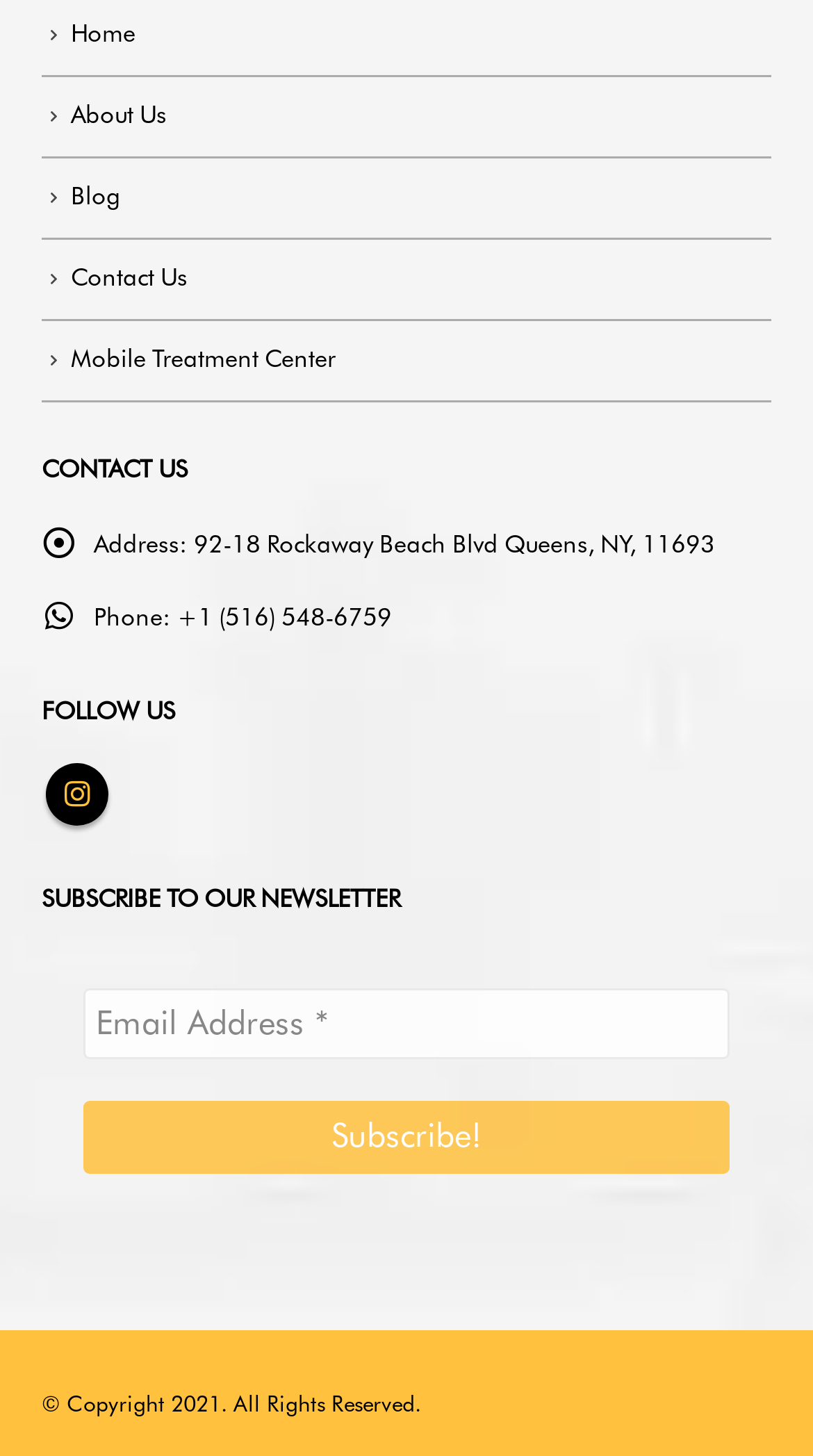Determine the bounding box coordinates of the clickable region to execute the instruction: "Read Utterly Confused about Andersen’s Pea Soup". The coordinates should be four float numbers between 0 and 1, denoted as [left, top, right, bottom].

None